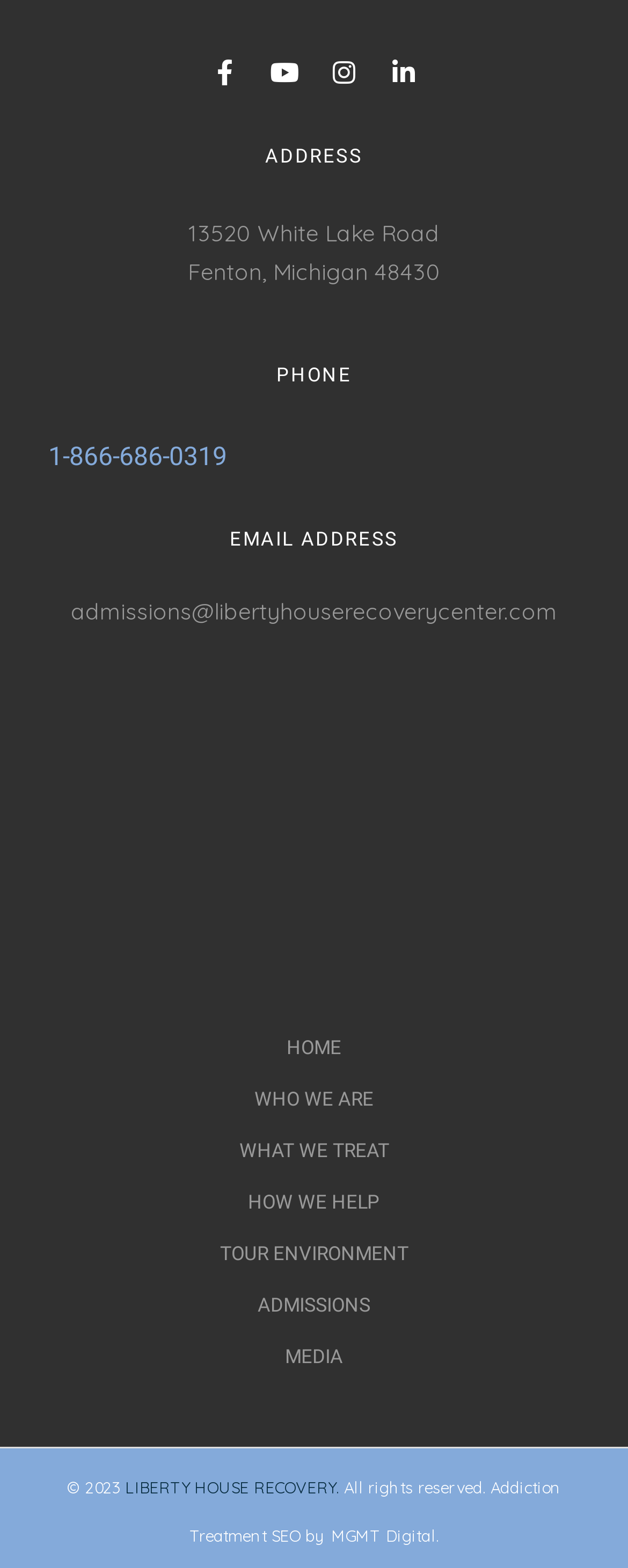How many social media links are available?
Please provide a single word or phrase as your answer based on the image.

4